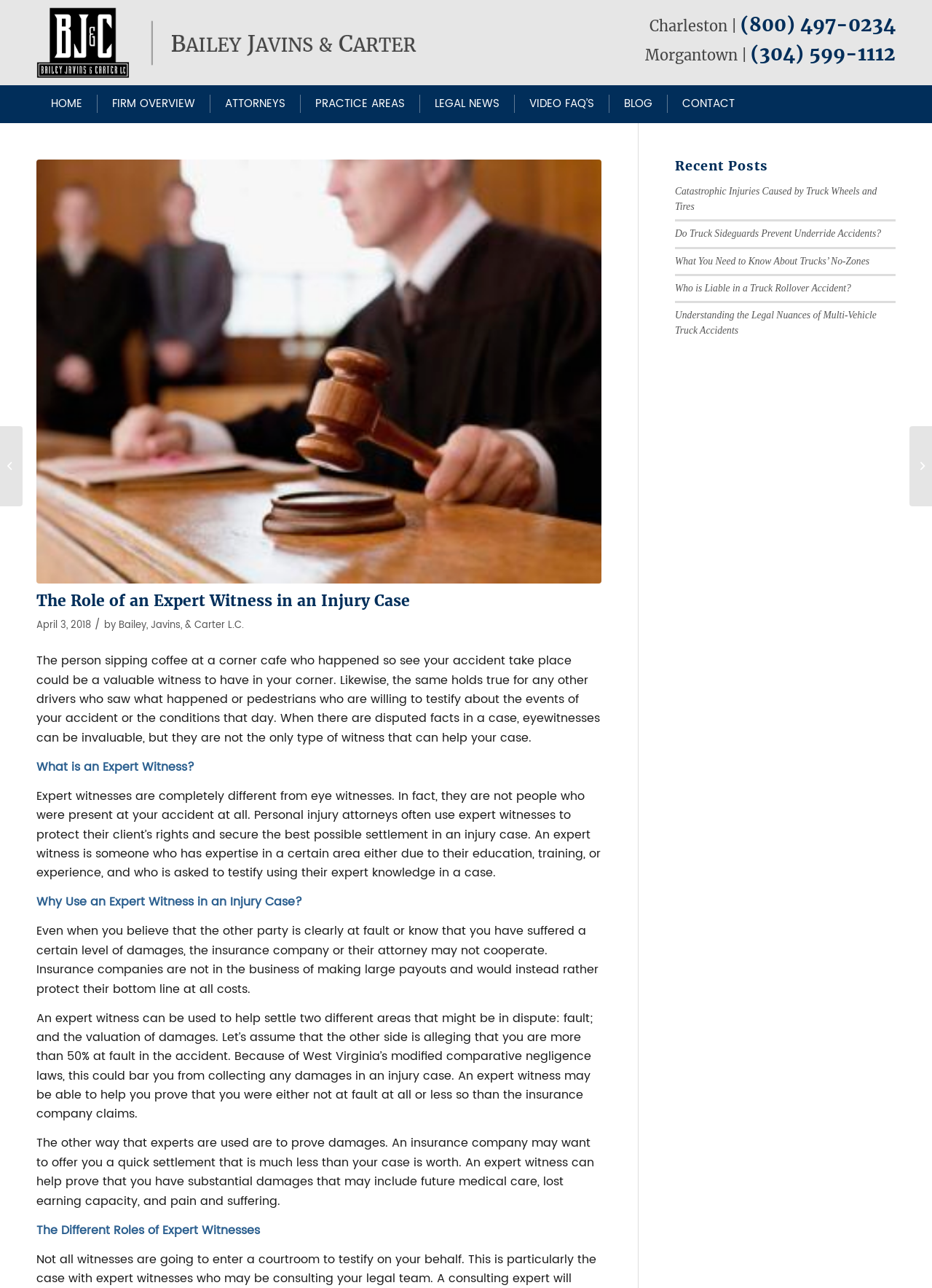Give a detailed account of the webpage, highlighting key information.

This webpage is about the law firm Bailey, Javins, and Carter, L.C., with a focus on the role of expert witnesses in injury cases. At the top left, there is a logo of the law firm, which is also a link to the firm's homepage. Next to the logo, there is a heading with the firm's name and phone numbers for their Charleston and Morgantown offices.

Below the heading, there is a vertical menu with nine items: HOME, FIRM OVERVIEW, ATTORNEYS, PRACTICE AREAS, LEGAL NEWS, VIDEO FAQ’S, BLOG, and CONTACT. Each item is a link to a different section of the website.

On the left side of the page, there is an image related to expert testimony, which is also a link to a relevant webpage. Above the image, there is a heading with the title of the article, "The Role of an Expert Witness in an Injury Case." Below the heading, there is a date, "April 3, 2018," and the author's name, "Bailey, Javins, & Carter L.C."

The main content of the webpage is an article about expert witnesses in injury cases. The article is divided into several sections, including "What is an Expert Witness?", "Why Use an Expert Witness in an Injury Case?", and "The Different Roles of Expert Witnesses." Each section explains the role of expert witnesses in injury cases, how they can help prove fault and damages, and the different types of expert witnesses that can be used.

On the right side of the page, there is a section titled "Recent Posts" with five links to recent articles on the website. The articles are related to truck accidents and injuries.

At the bottom of the page, there are two links to other articles on the website, one about McKesson executives being deposed in a West Virginia opioid lawsuit and another about McKesson Corporation seeking to prevent the deposition of its CEO in the same lawsuit.